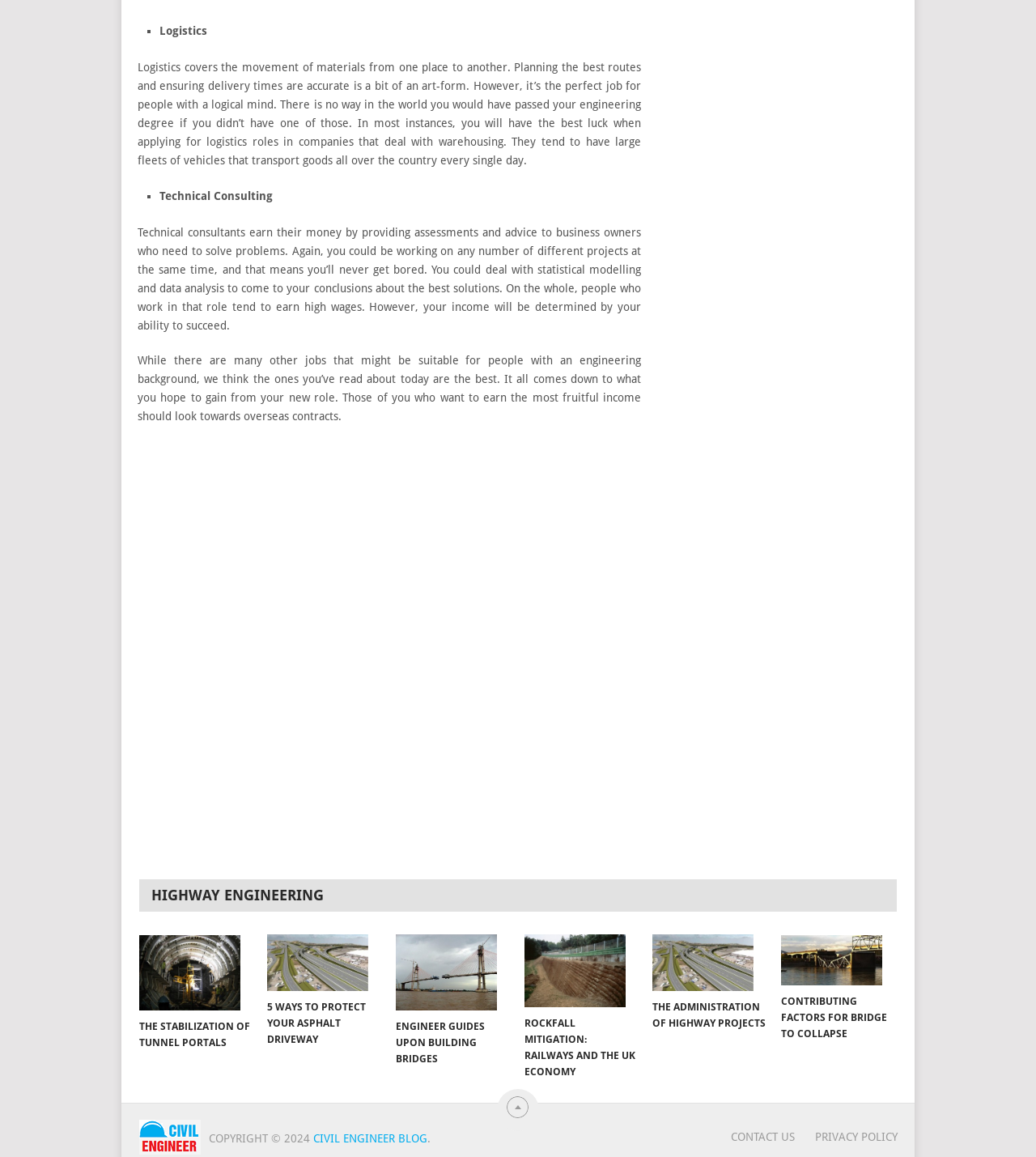Provide a one-word or short-phrase answer to the question:
What is the copyright year of this webpage?

2024